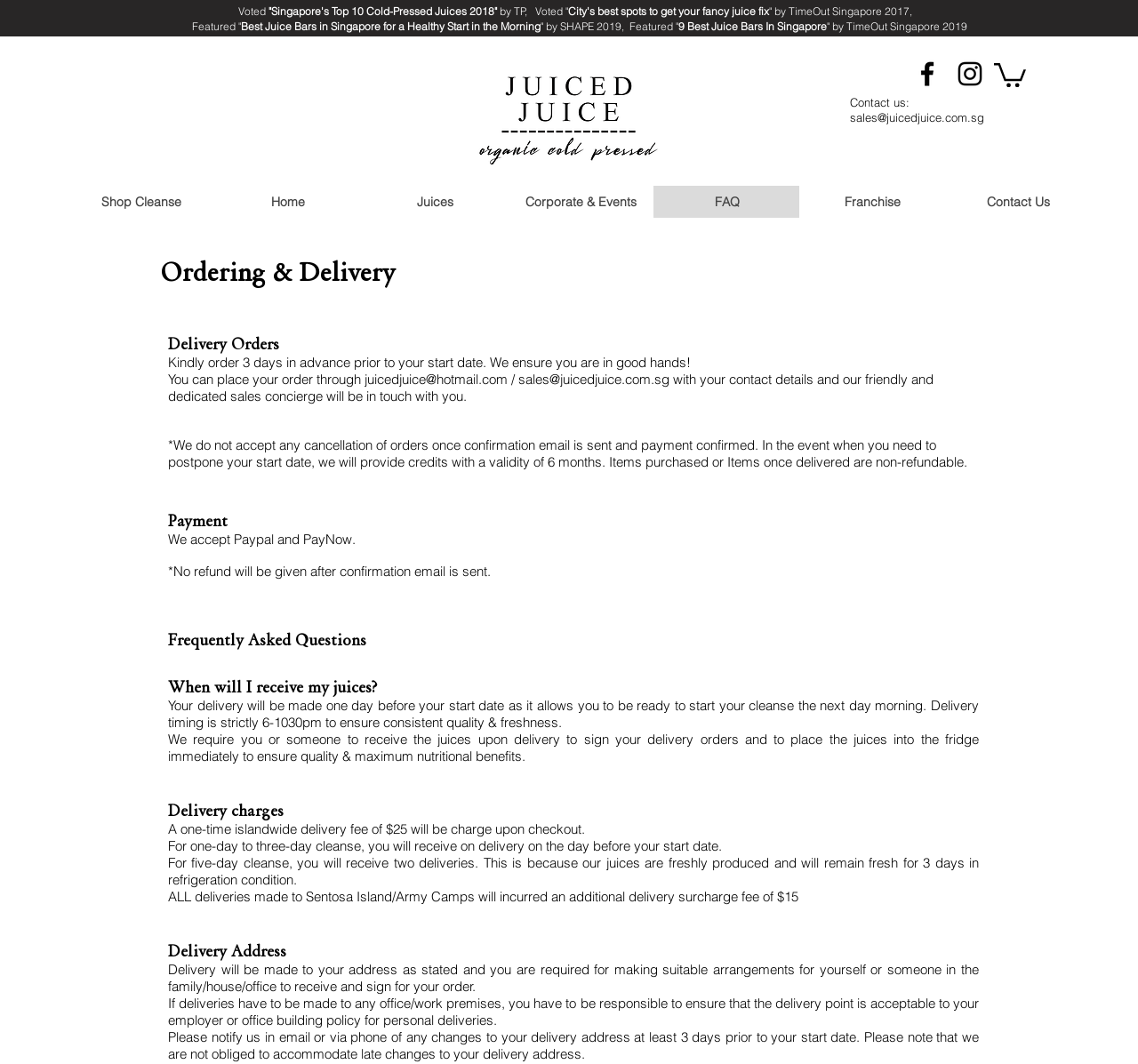How many days in advance should customers order their juices?
Provide a concise answer using a single word or phrase based on the image.

3 days